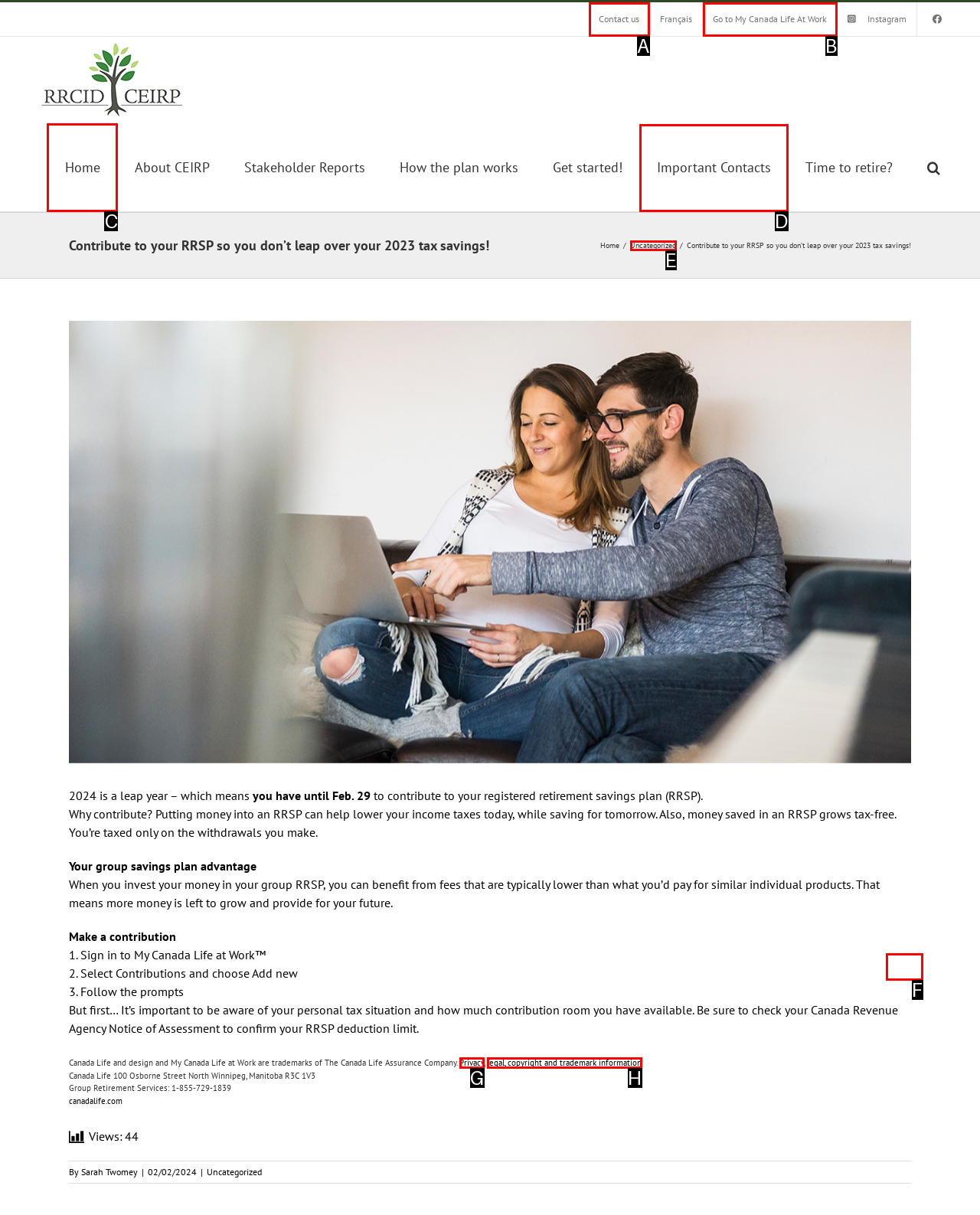Determine which UI element you should click to perform the task: Contact us here
Provide the letter of the correct option from the given choices directly.

None